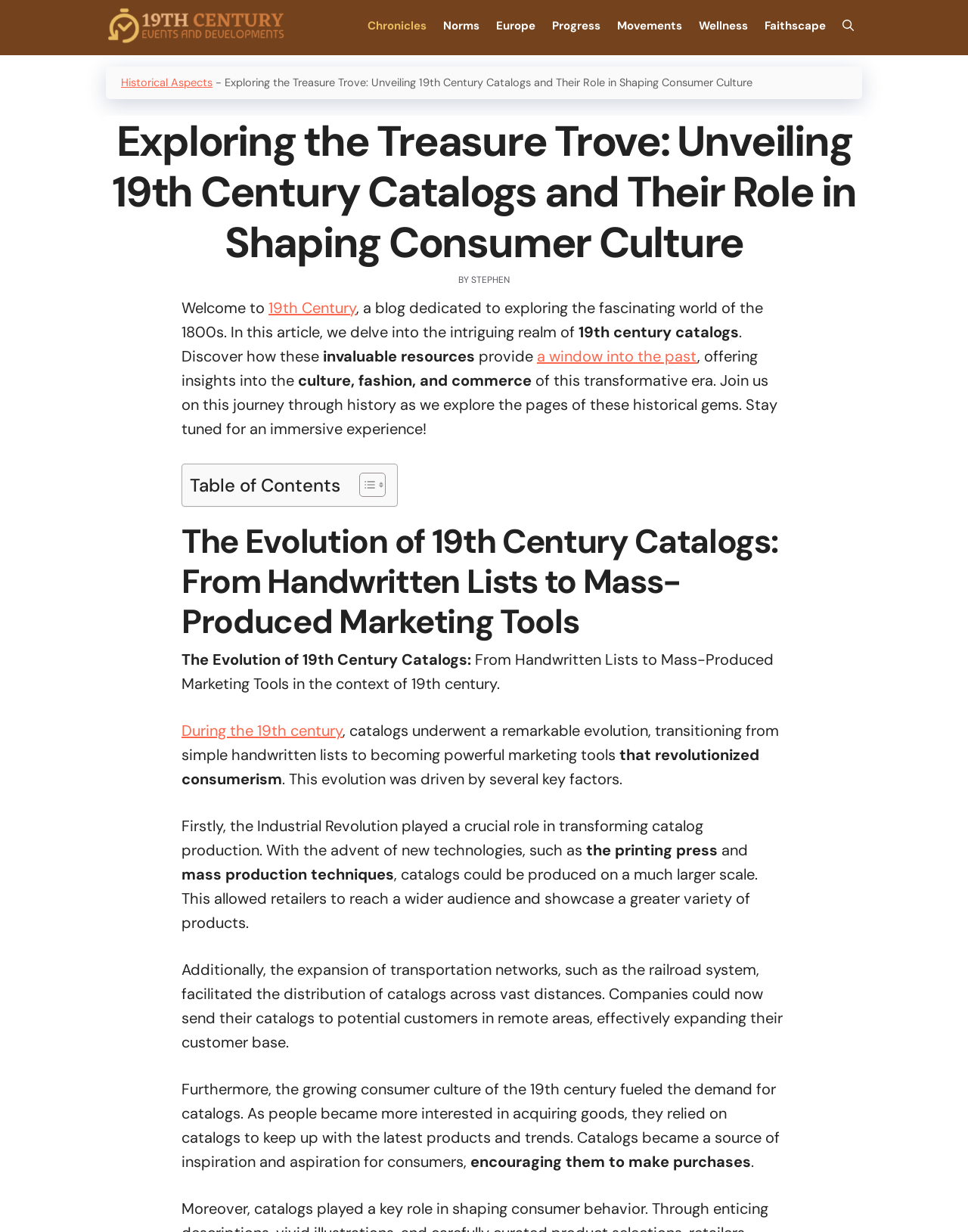What drove the demand for catalogs in the 19th century?
Give a one-word or short-phrase answer derived from the screenshot.

growing consumer culture